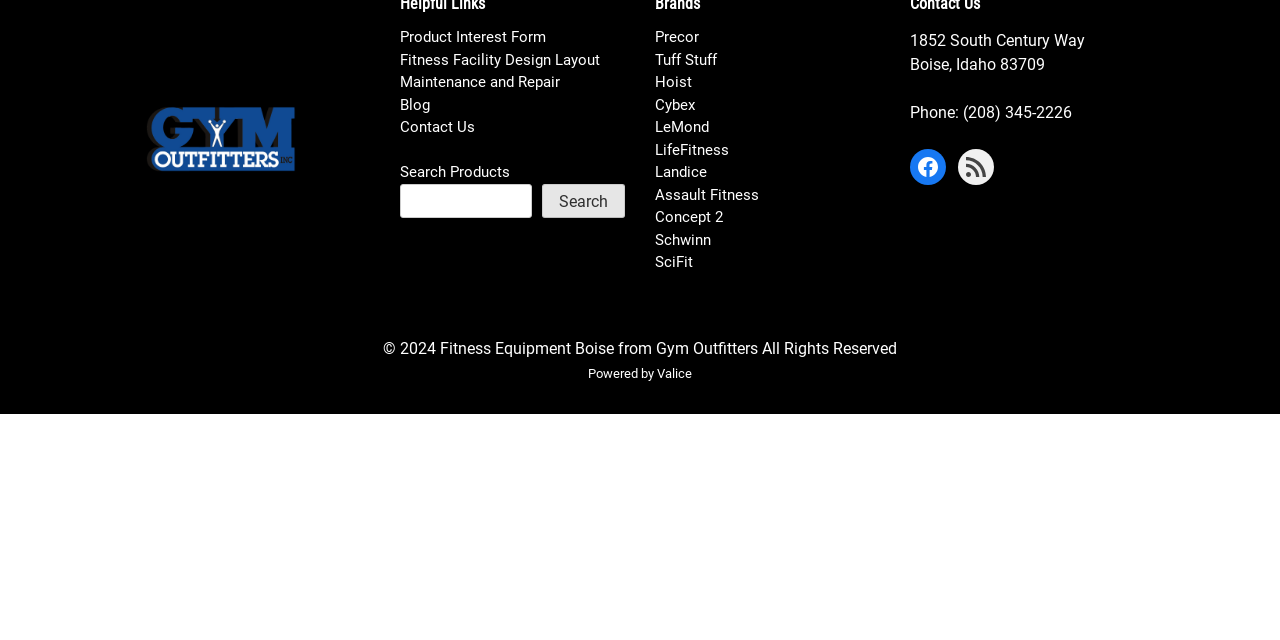Based on the element description, predict the bounding box coordinates (top-left x, top-left y, bottom-right x, bottom-right y) for the UI element in the screenshot: Tuff Stuff

[0.512, 0.079, 0.56, 0.107]